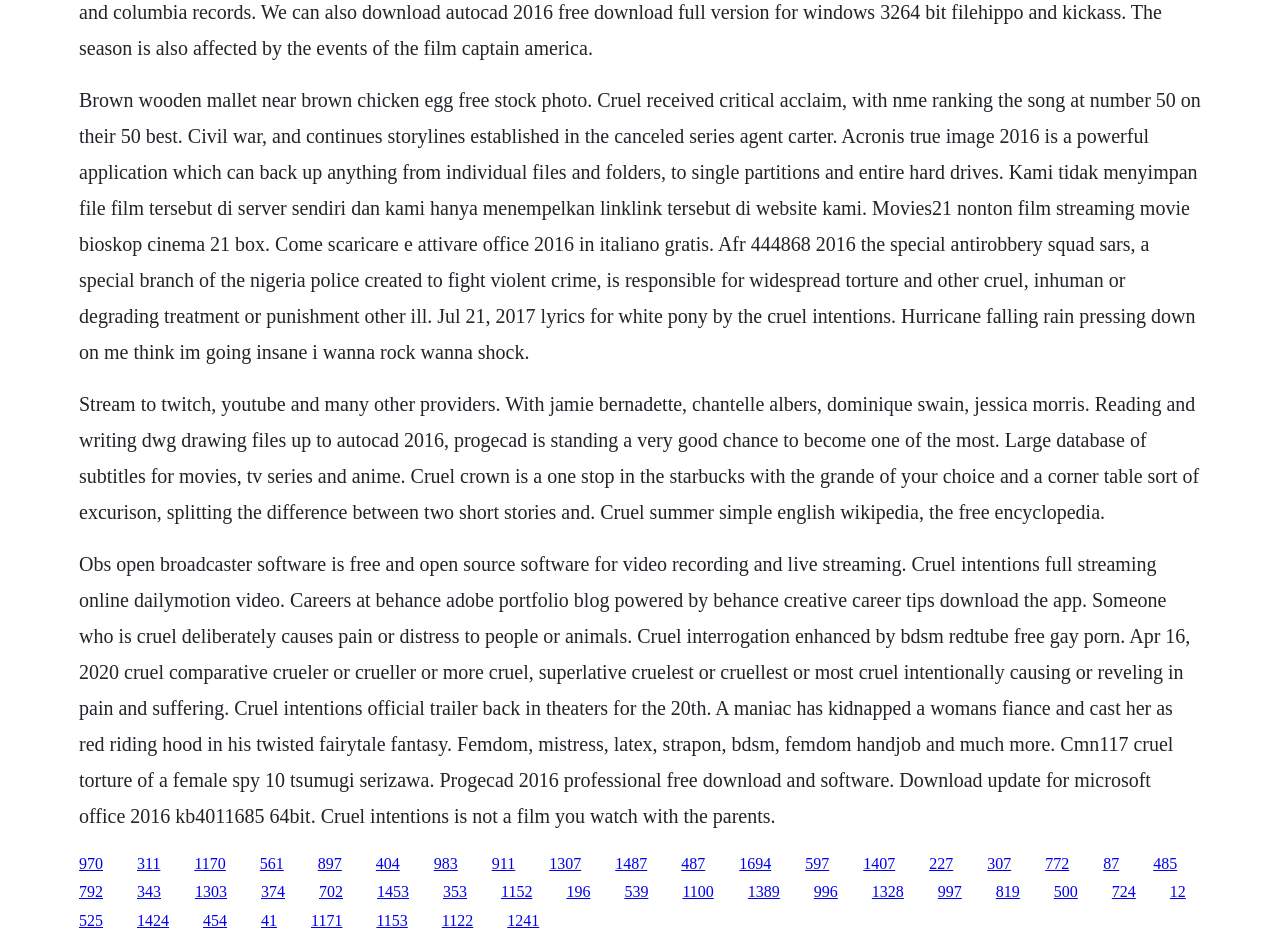Please examine the image and provide a detailed answer to the question: What is the software used for video recording and live streaming?

The answer can be found in the StaticText element [152], which mentions 'Obs open broadcaster software is free and open source software for video recording and live streaming'.